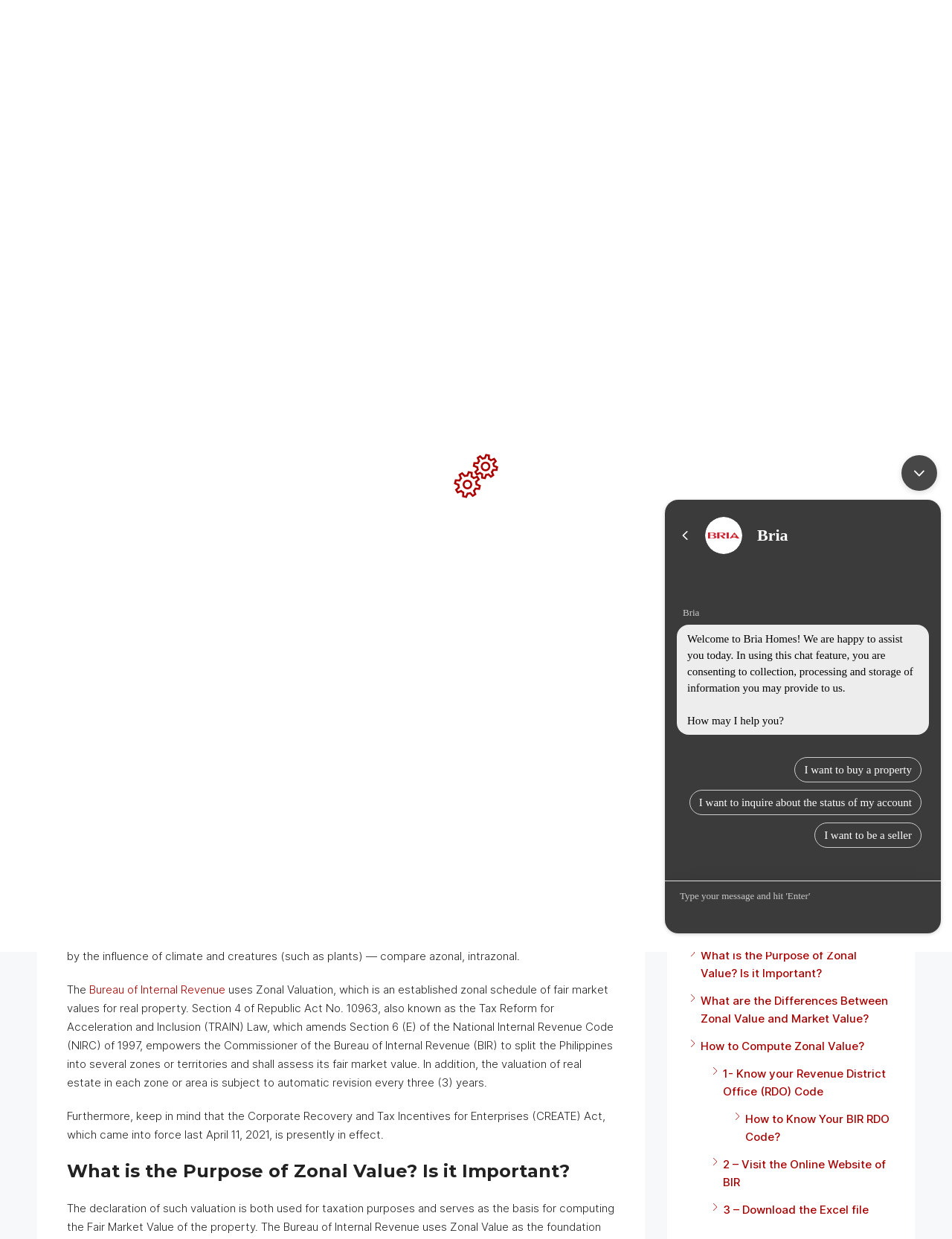What is the name of the act that came into force last April 11, 2021?
Please give a detailed and elaborate answer to the question.

The webpage mentions that the Corporate Recovery and Tax Incentives for Enterprises (CREATE) Act, which came into force last April 11, 2021, is currently in effect.